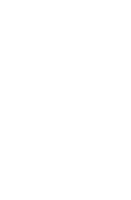Describe all the visual components present in the image.

The image represents the cover of the eBook titled "Der Sandmann." This title suggests themes of fantasy or surrealism, consistent with the story's origins. The cover art likely features symbolic imagery that resonates with the narrative's exploration of dreams and the subconscious. This eBook is part of a selection that showcases works by the same author, appealing to readers interested in similar literary themes. The aesthetic may also cater to a contemporary audience, enhancing its attractiveness for those browsing eBook options.